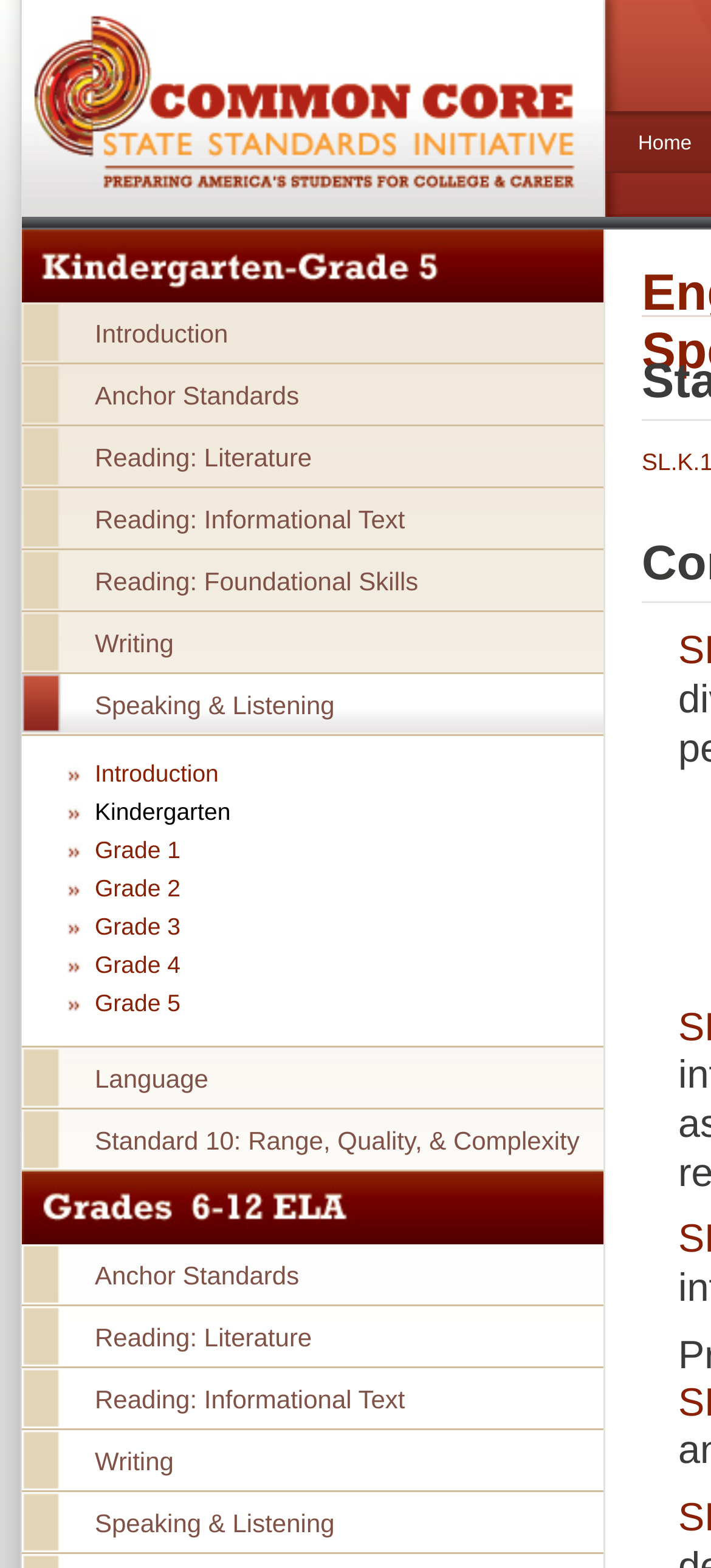Determine the bounding box of the UI element mentioned here: "Reading: Informational Text". The coordinates must be in the format [left, top, right, bottom] with values ranging from 0 to 1.

[0.031, 0.873, 0.851, 0.912]